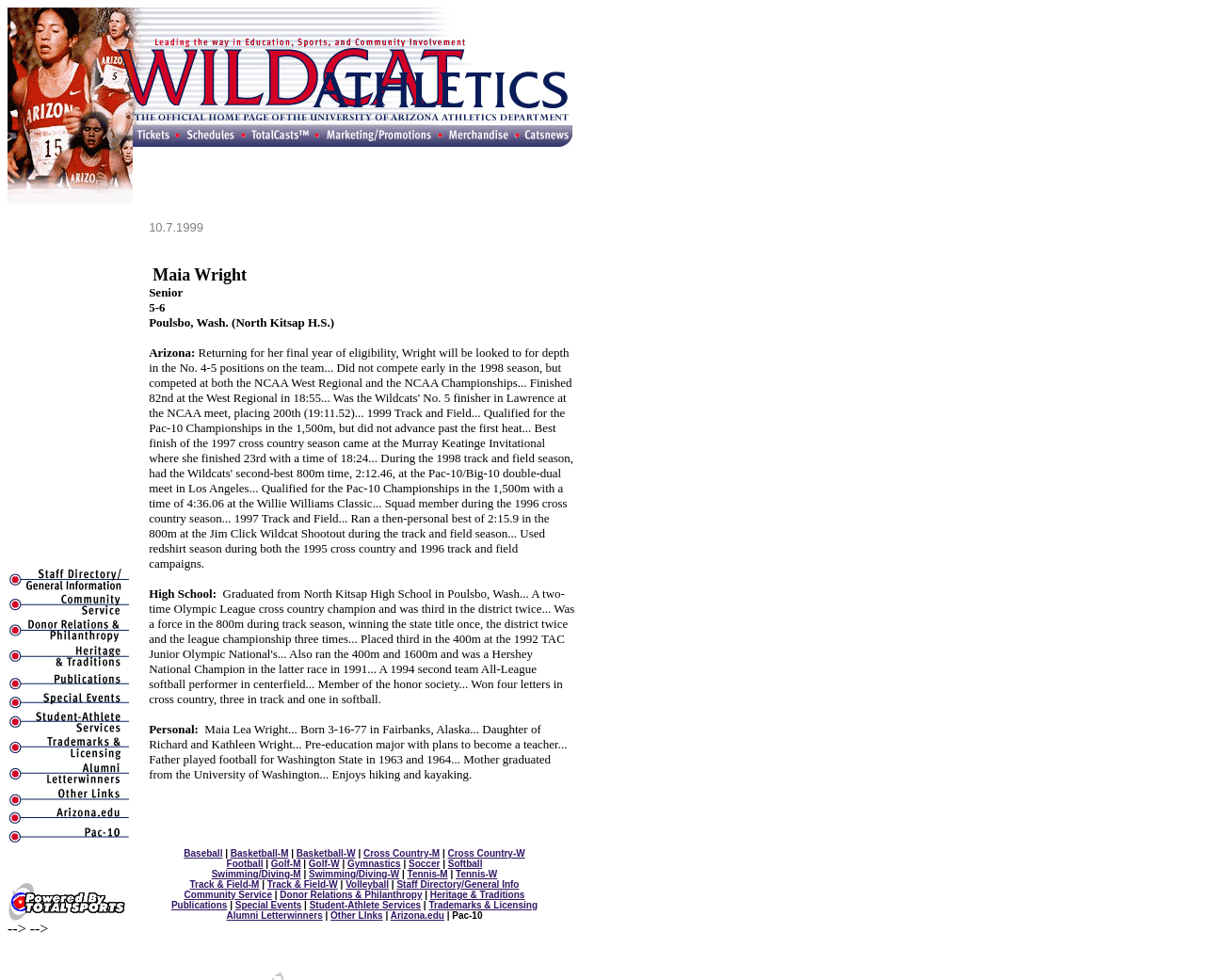Based on the visual content of the image, answer the question thoroughly: What is Maia Wright's major?

I read Maia Wright's profile, and it mentions that she is a pre-education major with plans to become a teacher.